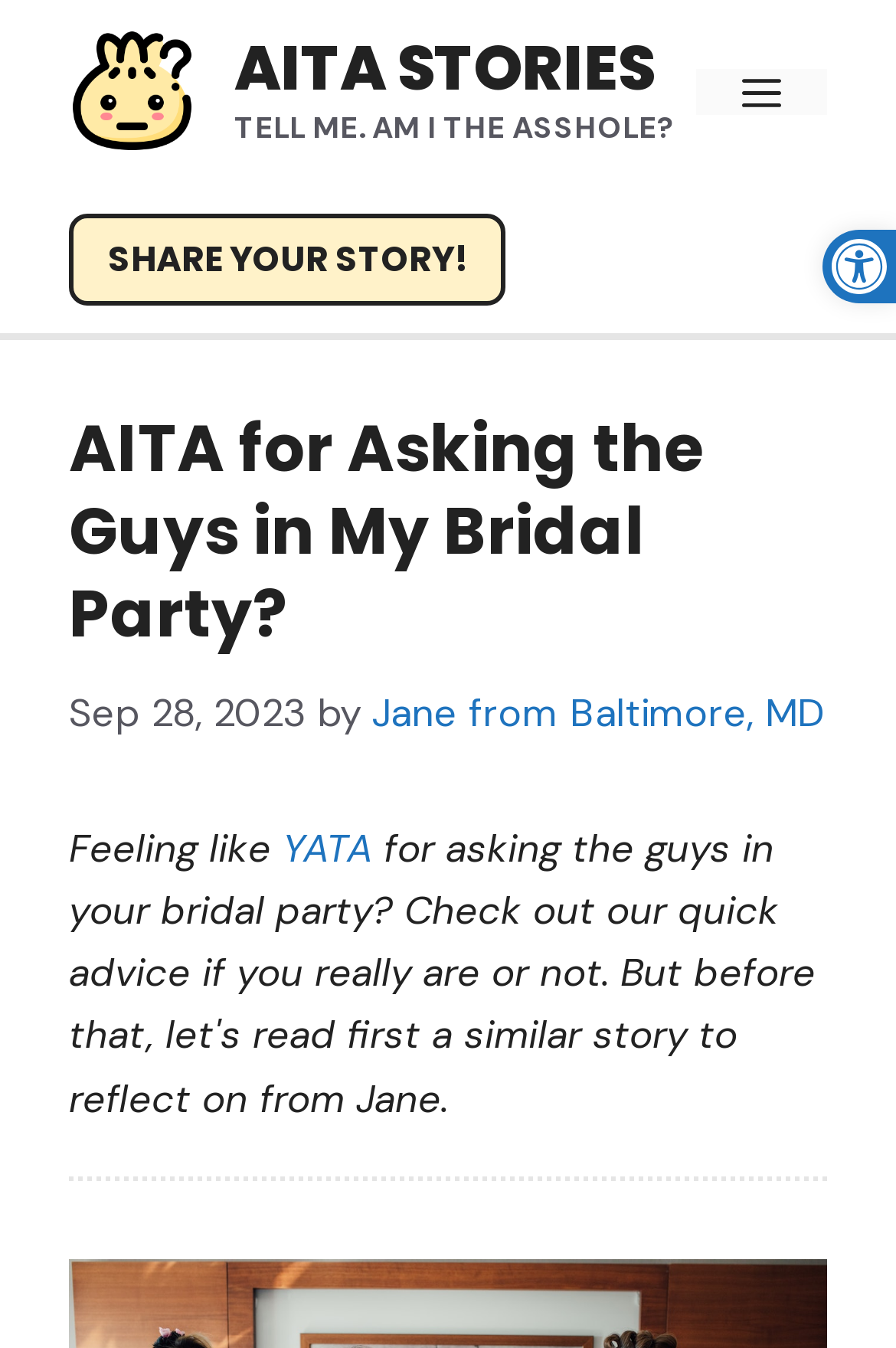Extract the text of the main heading from the webpage.

AITA for Asking the Guys in My Bridal Party?